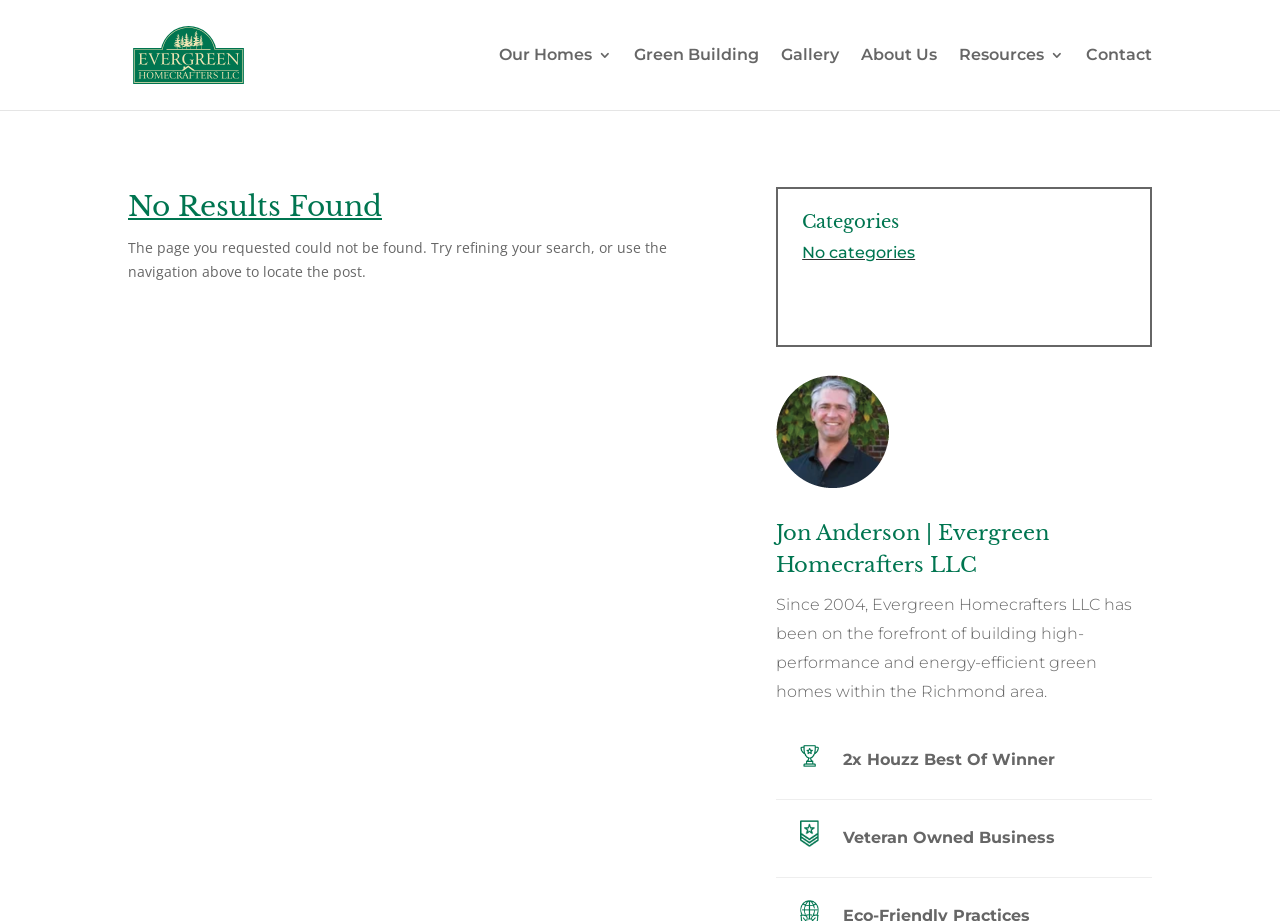What is the name of the company? From the image, respond with a single word or brief phrase.

Evergreen Homecrafters